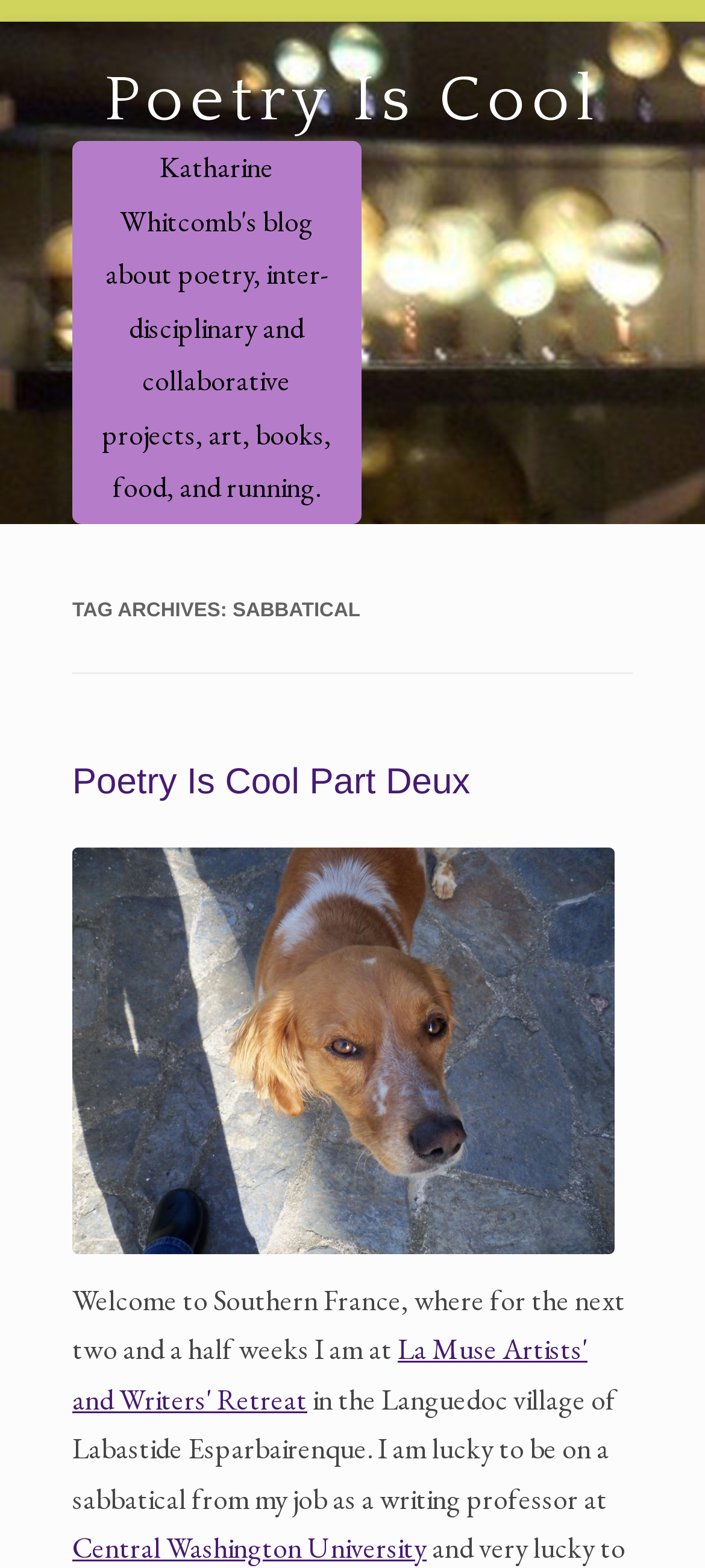Can you find and provide the main heading text of this webpage?

Poetry Is Cool